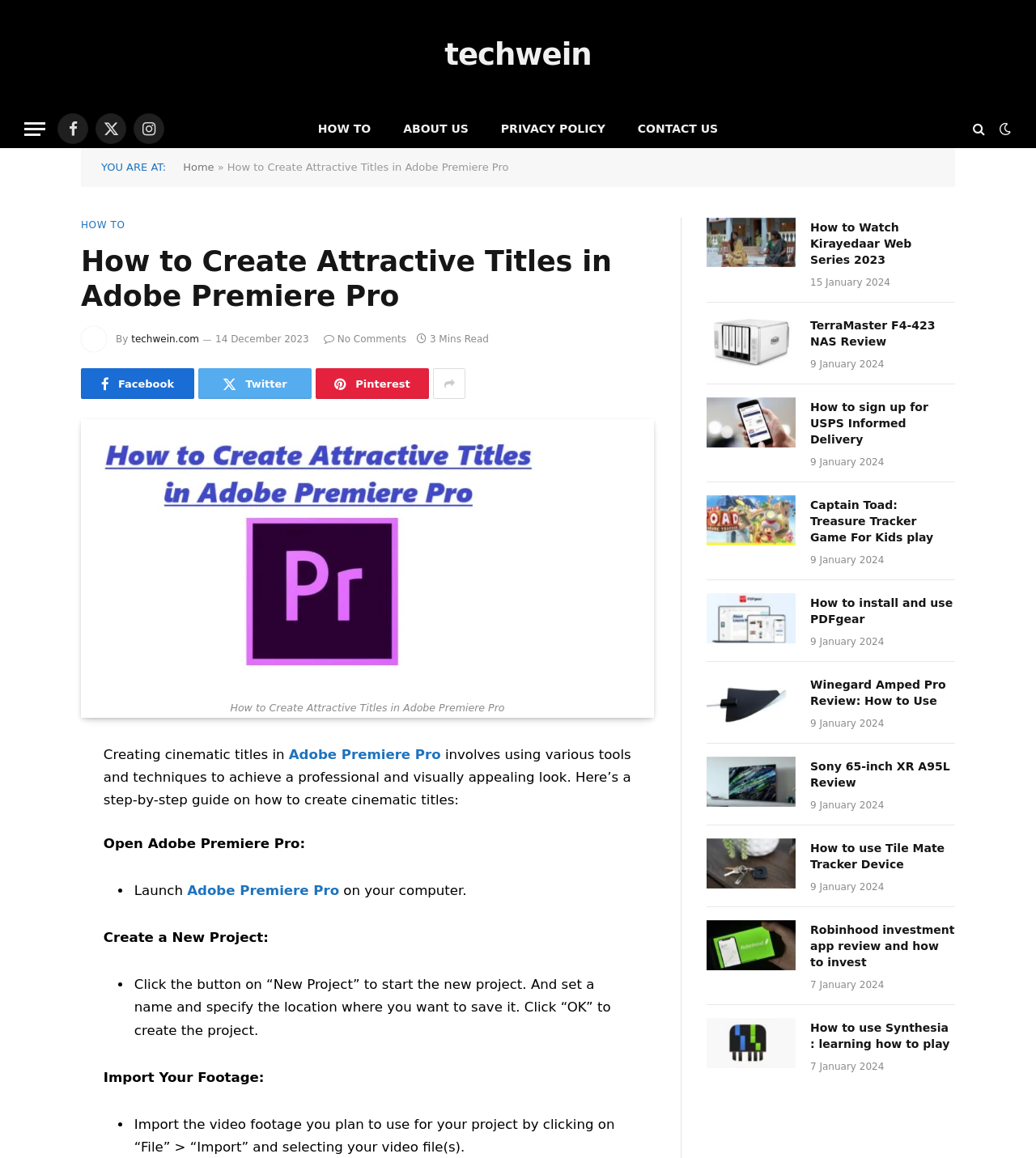How many minutes does it take to read the article?
Provide an in-depth and detailed answer to the question.

I found the reading time by looking at the static text element with the text '3 Mins Read' which is located below the author's name and above the social media links.